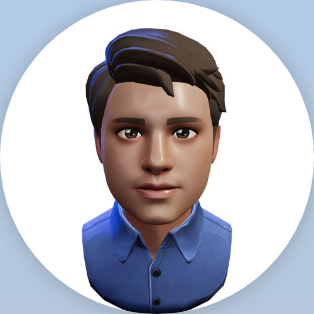Give a one-word or one-phrase response to the question: 
What is the style of the avatar's hair?

to the side